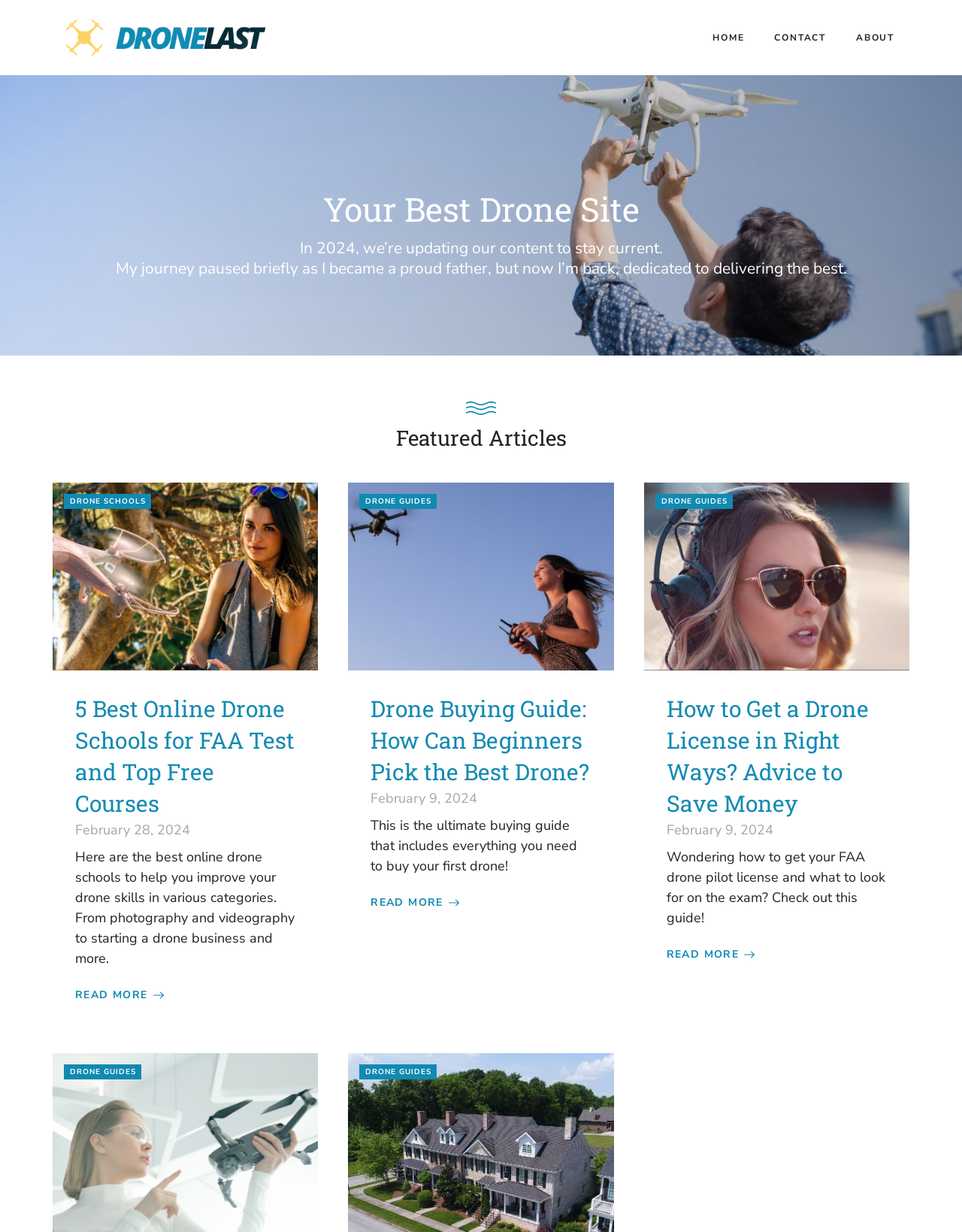Could you highlight the region that needs to be clicked to execute the instruction: "Explore the 'DRONE SCHOOLS' section"?

[0.066, 0.401, 0.157, 0.413]